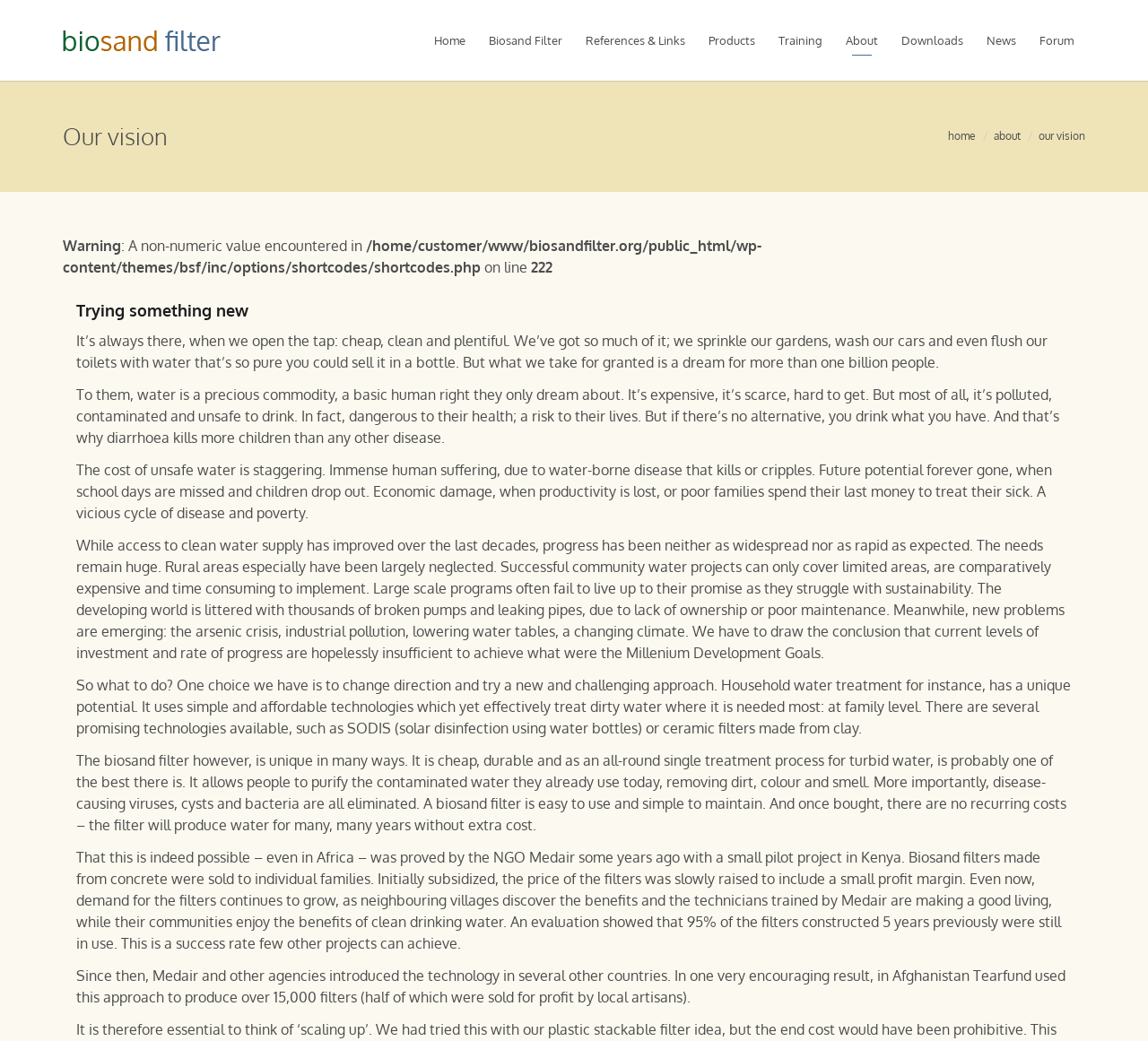Please specify the bounding box coordinates in the format (top-left x, top-left y, bottom-right x, bottom-right y), with all values as floating point numbers between 0 and 1. Identify the bounding box of the UI element described by: References & Links

[0.5, 0.0, 0.607, 0.078]